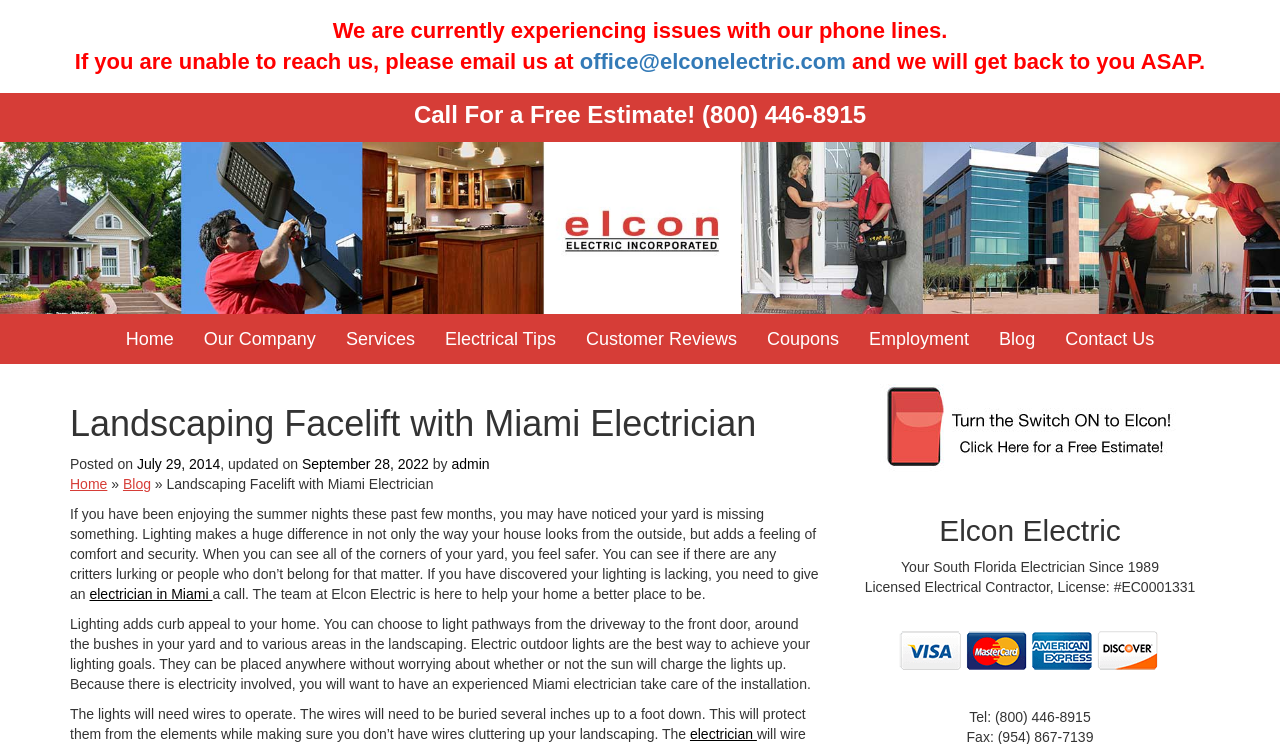How deep do wires need to be buried?
Based on the image, answer the question in a detailed manner.

I found the answer by reading the article, which states that the wires need to be buried several inches to a foot down to protect them from the elements and prevent cluttering up your landscaping.